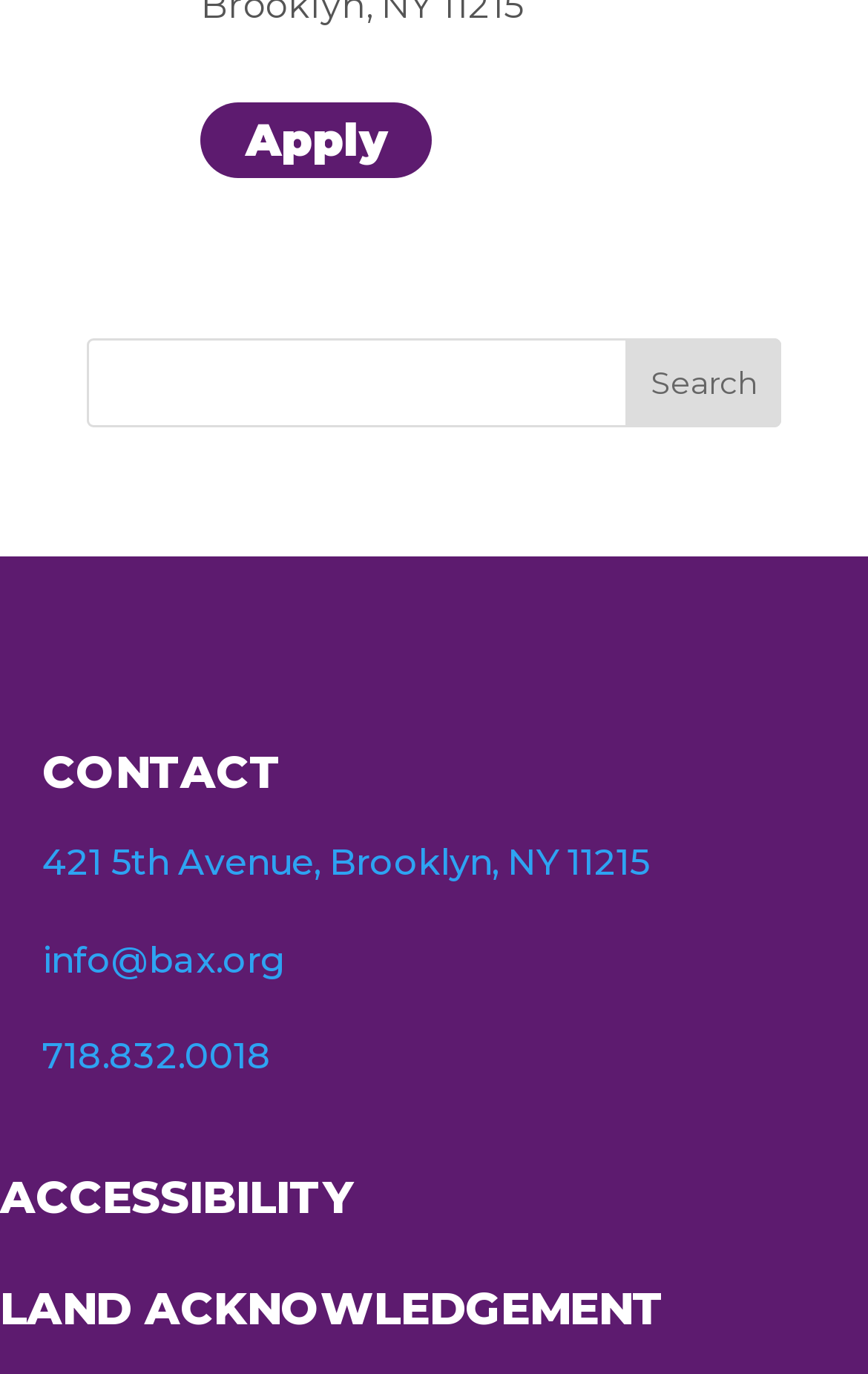Respond with a single word or phrase to the following question:
What is the address of the location?

421 5th Avenue, Brooklyn, NY 11215